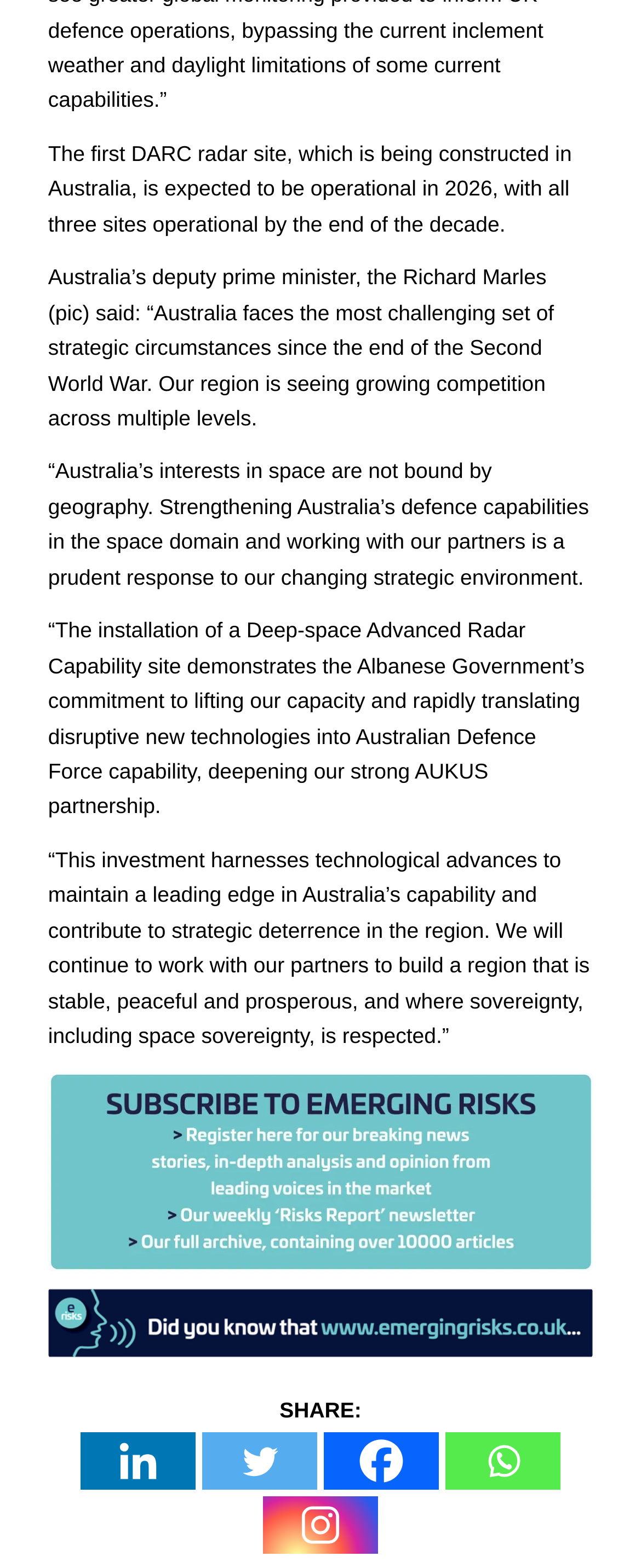What is the topic of the article?
Provide a detailed answer to the question, using the image to inform your response.

I read the text content of the webpage and found that it talks about Australia's defence capabilities, specifically the installation of a Deep-space Advanced Radar Capability site.